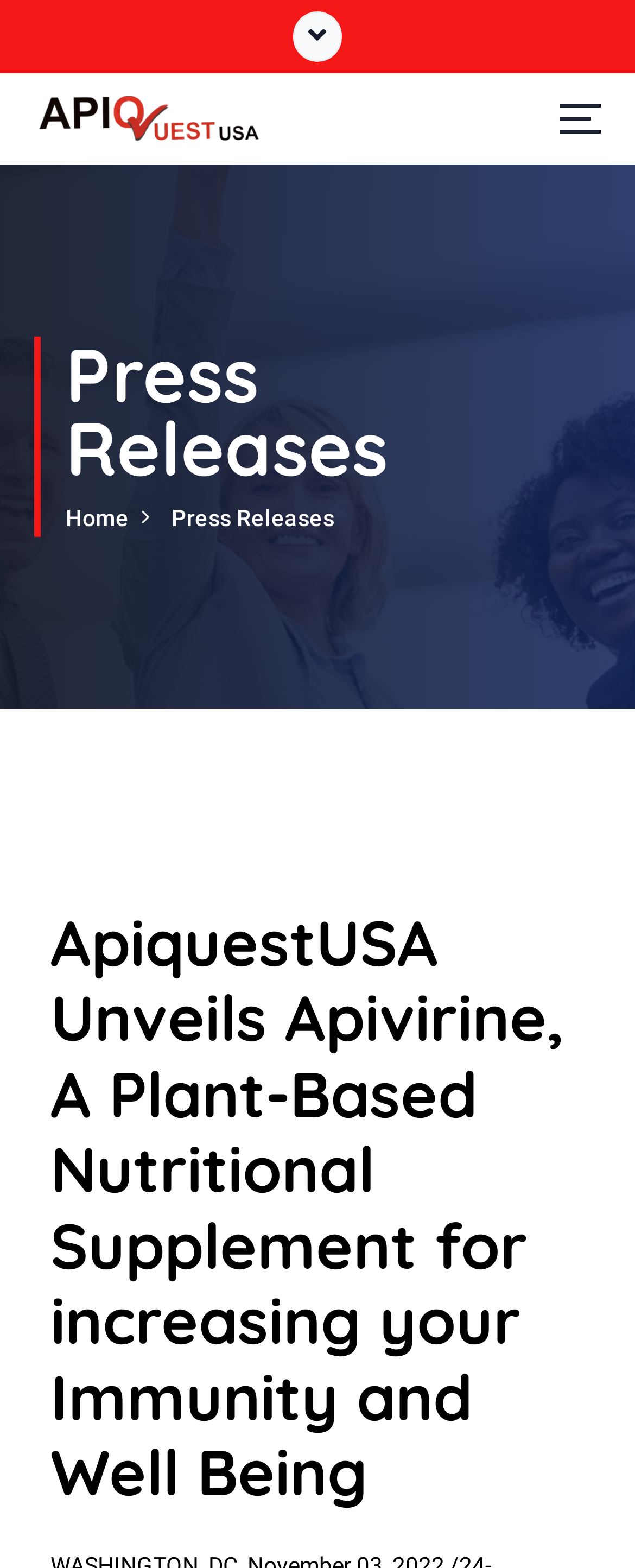Locate the bounding box of the UI element defined by this description: "Home". The coordinates should be given as four float numbers between 0 and 1, formatted as [left, top, right, bottom].

[0.104, 0.322, 0.203, 0.338]